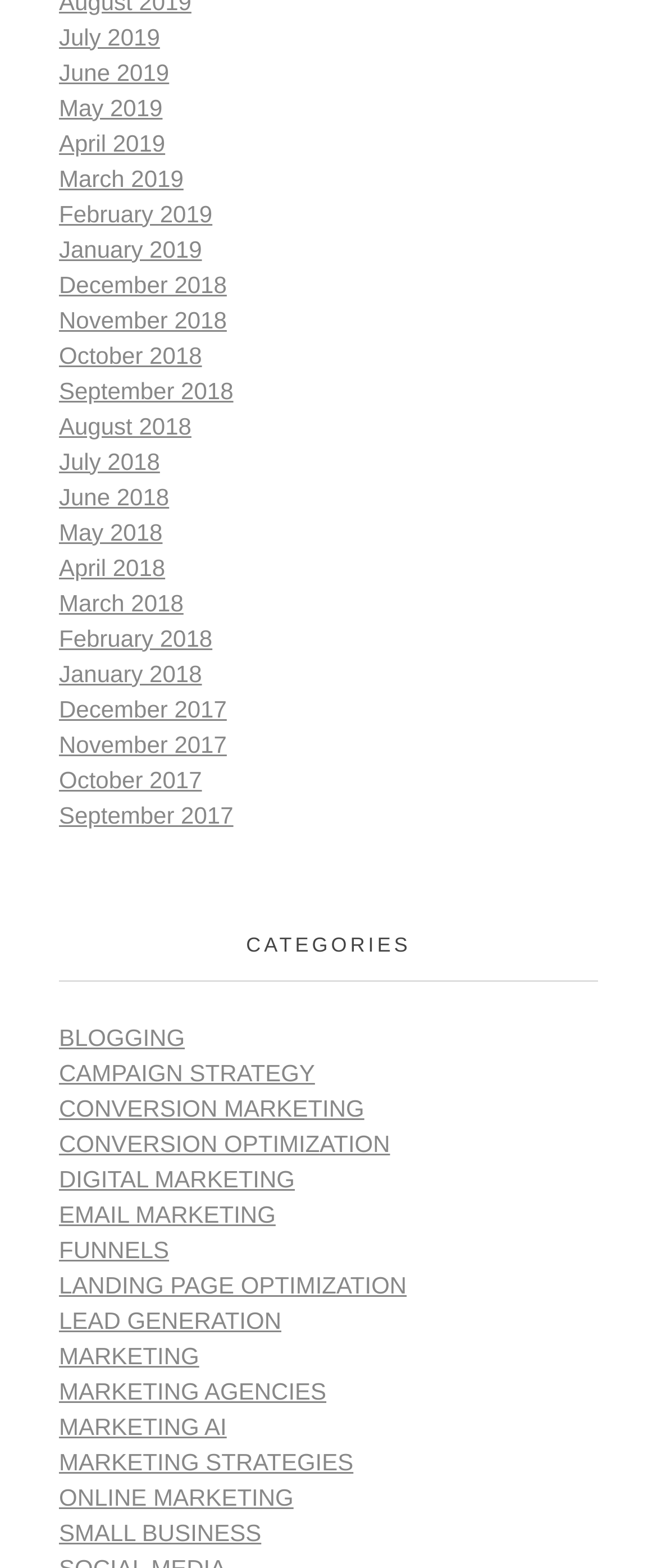Respond with a single word or phrase to the following question: What is the earliest month listed?

December 2017